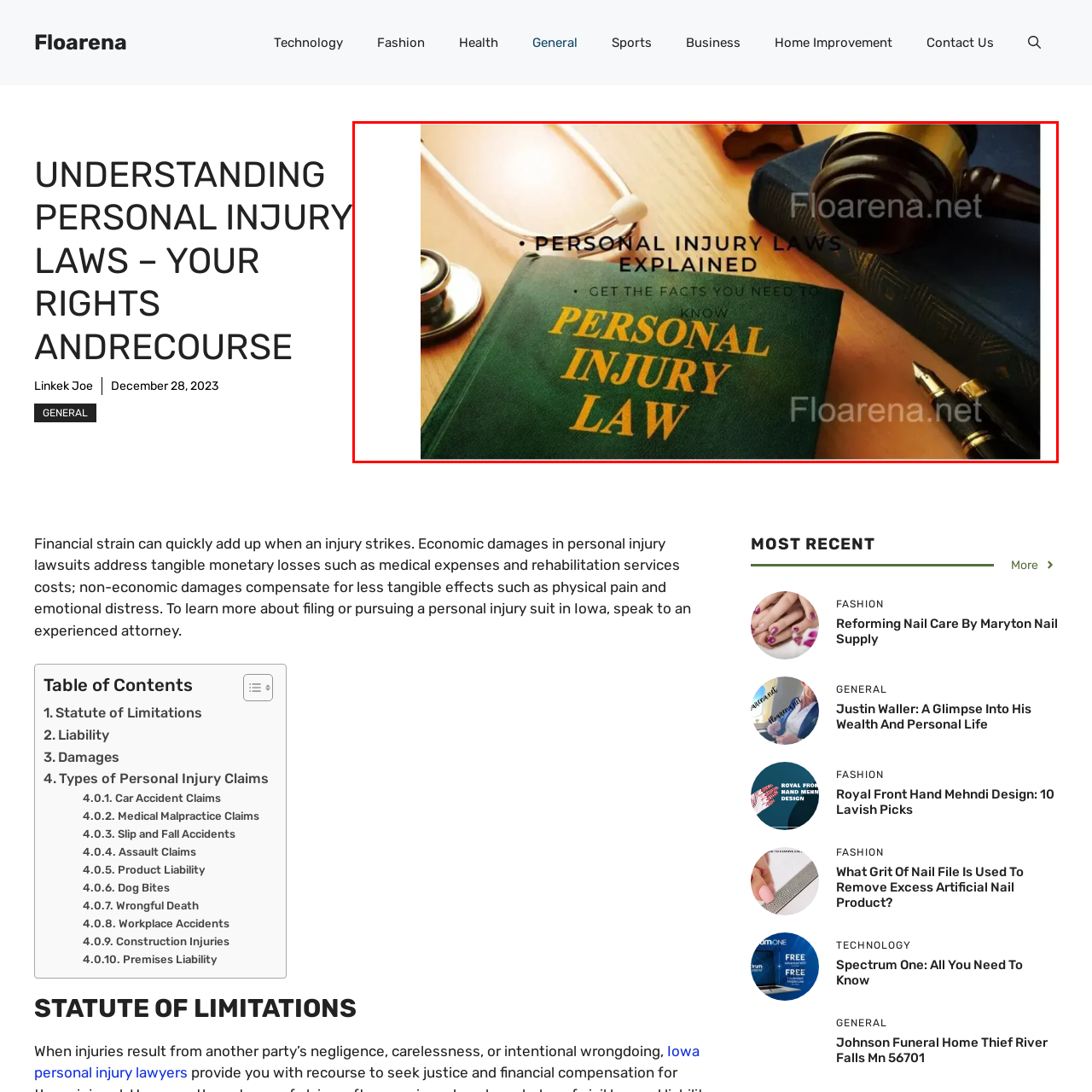What symbolizes judicial authority in the image?
Focus on the section of the image inside the red bounding box and offer an in-depth answer to the question, utilizing the information visible in the image.

A gavel rests to the right of the book, representing judicial authority and the formal legal process involved in personal injury cases.